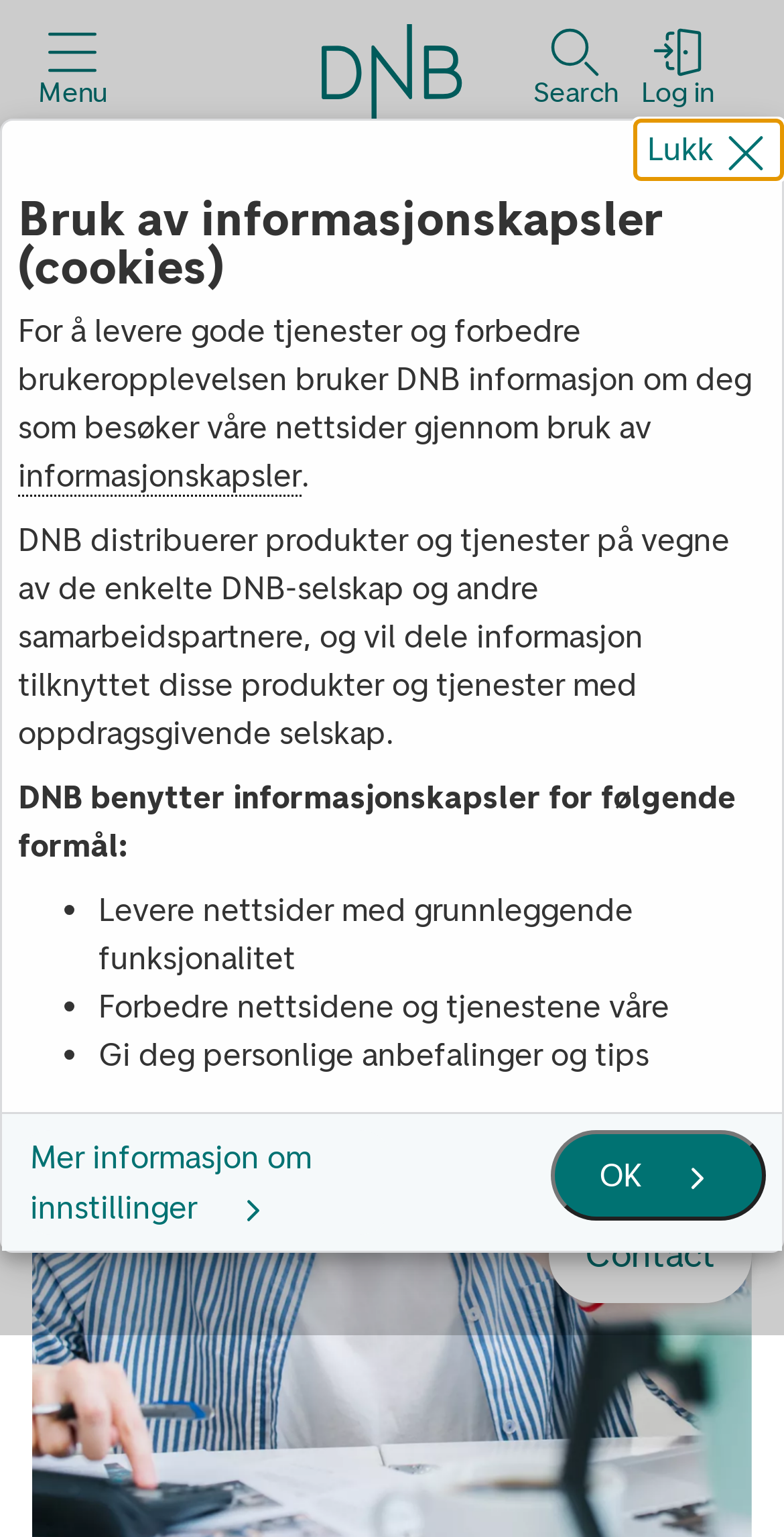Please specify the bounding box coordinates of the clickable region necessary for completing the following instruction: "Log in". The coordinates must consist of four float numbers between 0 and 1, i.e., [left, top, right, bottom].

[0.813, 0.015, 0.915, 0.077]